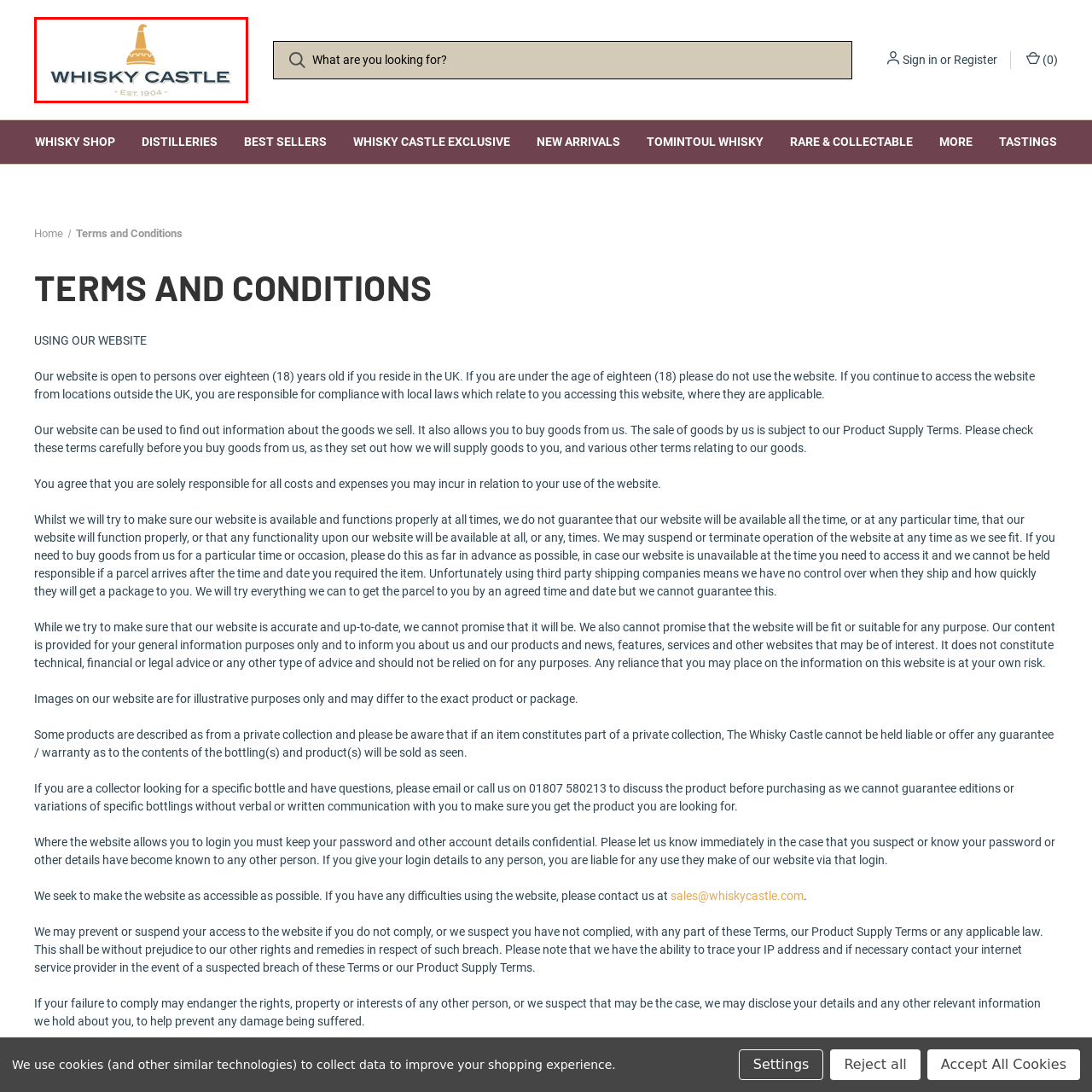What is the font style of the 'Whisky Castle' text in the logo?
Focus on the image section enclosed by the red bounding box and answer the question thoroughly.

The caption describes the font style of the 'Whisky Castle' text in the logo as 'elegant, modern', which suggests that the text is displayed in a refined and contemporary font, emphasizing the brand's commitment to quality and craftsmanship.